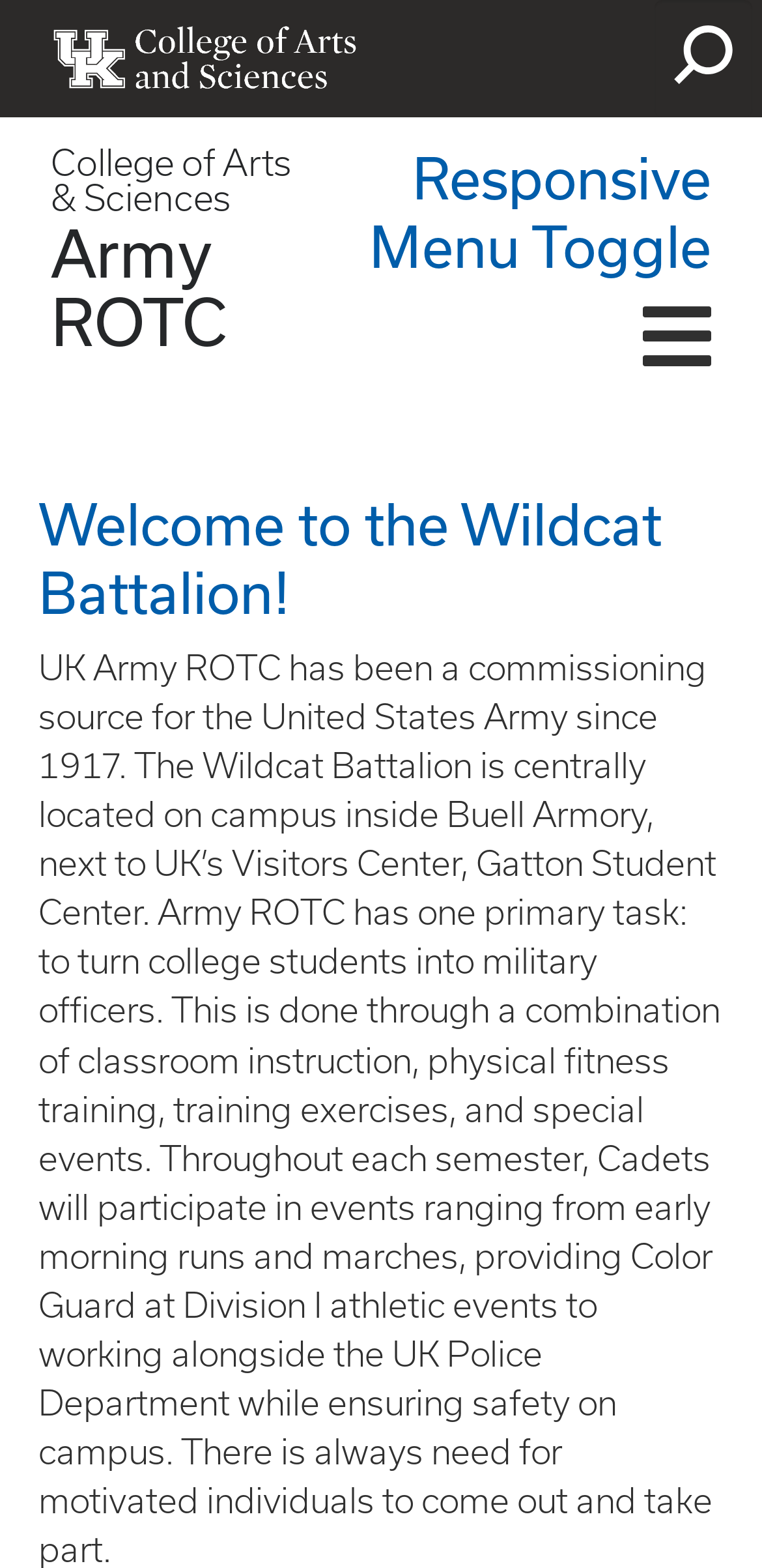Based on the element description: "alt="University of Kentucky Logo"", identify the bounding box coordinates for this UI element. The coordinates must be four float numbers between 0 and 1, listed as [left, top, right, bottom].

[0.038, 0.052, 0.501, 0.072]